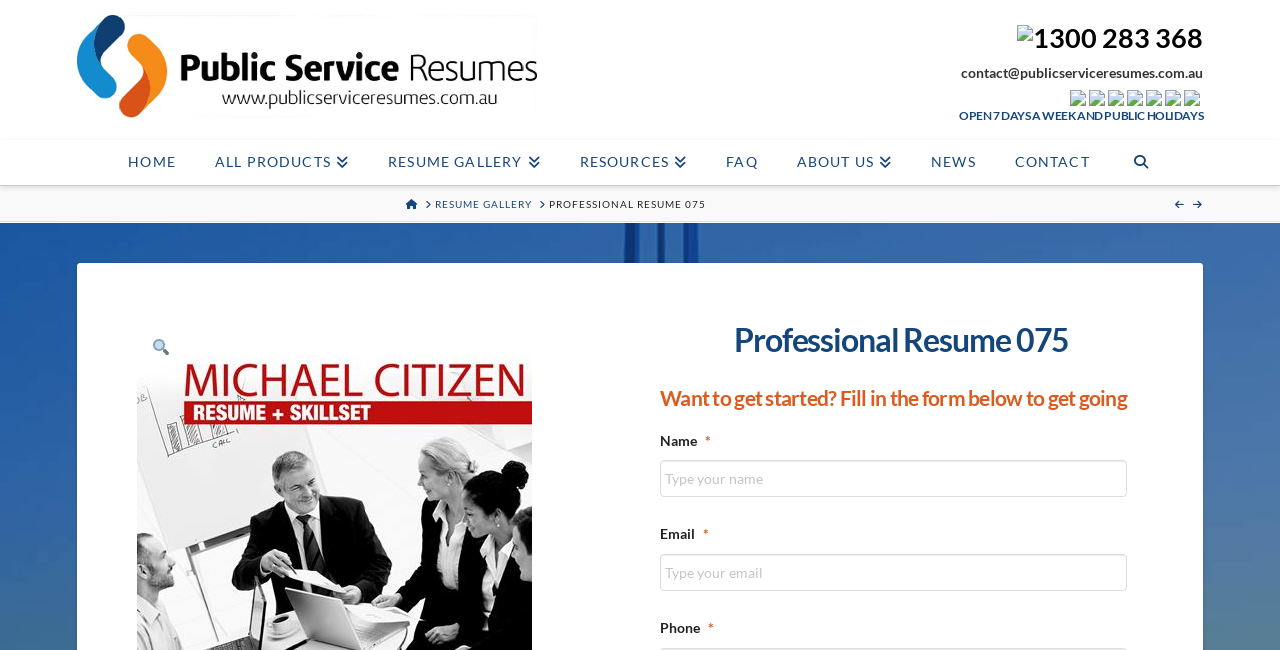Create a detailed summary of all the visual and textual information on the webpage.

This webpage is about a professional resume design service, specifically highlighting the "Experienced Leader Resume Design" for government selection criteria and resume writers. 

At the top left, there is a link to "Government Selection Criteria & Resume Writers" accompanied by an image. Below this, there is a small image and a phone number "1300 283 368" on the right side. The contact email "contact@publicserviceresumes.com.au" is also displayed.

On the top right, there are several social media links, each represented by an image. 

Below these, there is a heading "OPEN 7 DAYS A WEEK AND PUBLIC HOLIDAYS" in the middle of the page. 

The main navigation menu is located below, with links to "HOME", "ALL PRODUCTS", "RESUME GALLERY", "RESOURCES", "FAQ", "ABOUT US", "NEWS", "CONTACT", and another unknown link.

A breadcrumb navigation section is located below the main menu, showing the current page's location in the website hierarchy, with links to "HOME", "RESUME GALLERY", and "PROFESSIONAL RESUME 075".

On the right side, there is a search icon represented by a magnifying glass emoji "🔍". 

The main content of the page is about the "Professional Resume 075" service, with a heading and a subheading "Want to get started? Fill in the form below to get going". Below this, there is a form with input fields for "Name", "Email", and "Phone", each marked as required.